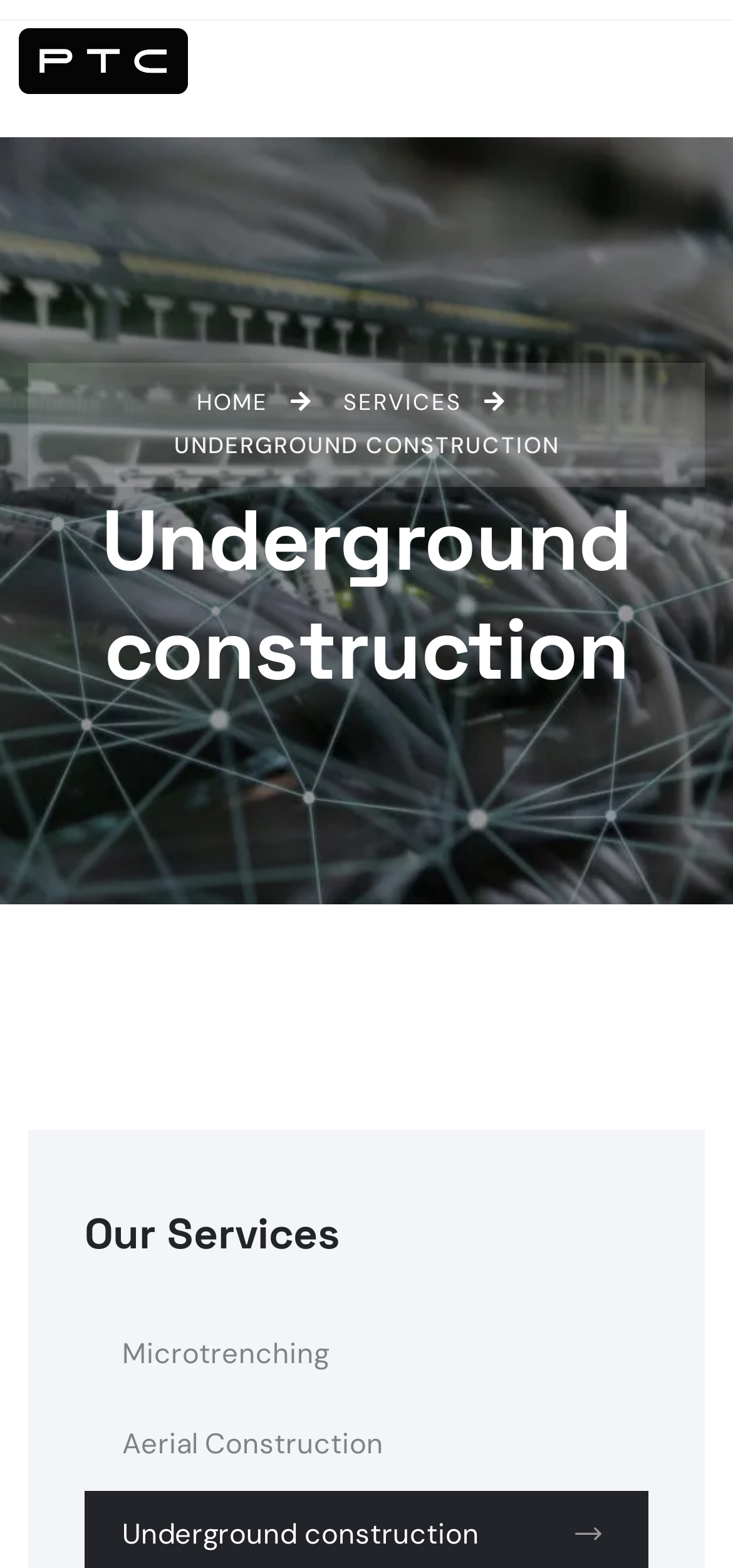What is the second service listed in the navigation? From the image, respond with a single word or brief phrase.

SERVICES